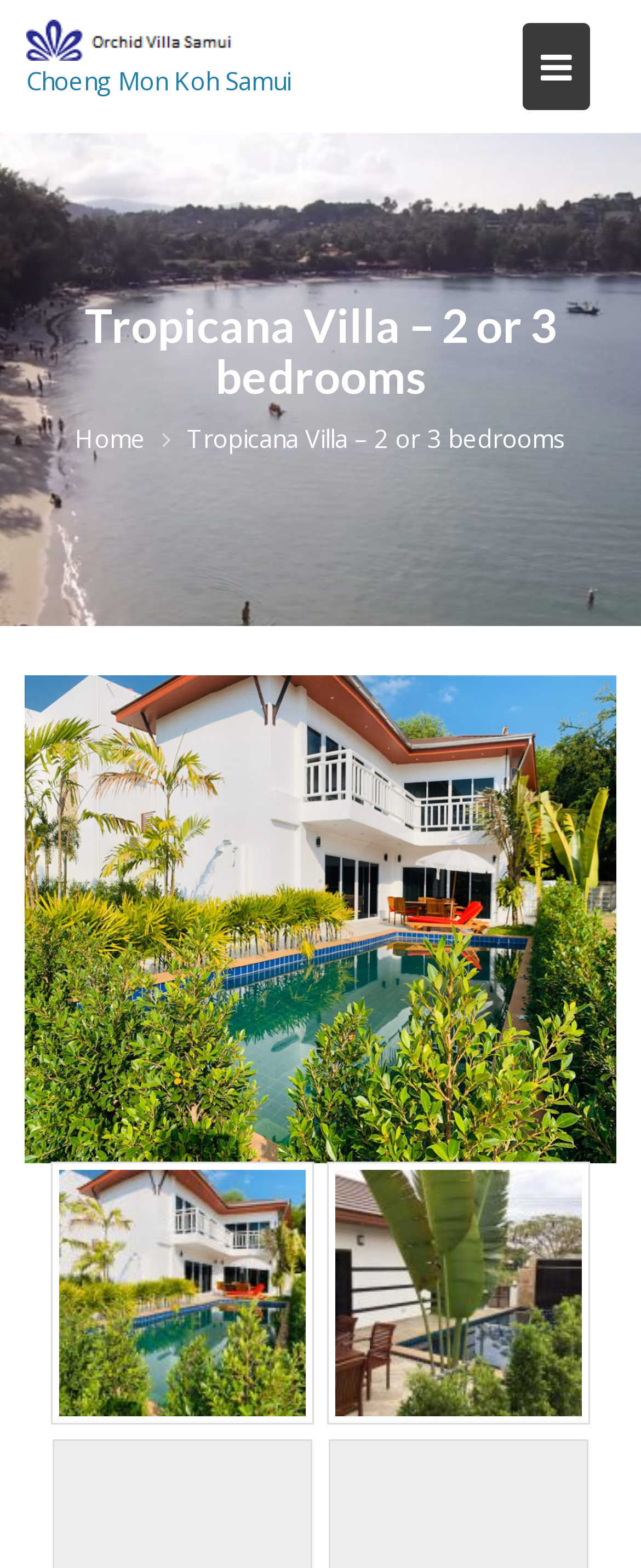Describe every aspect of the webpage in a detailed manner.

The webpage is about Tropicana Villa, a accommodation option in Choeng Mon, Koh Samui. At the top right corner, there is a button with an icon. Below it, on the left side, there is a link to Choeng Mon Koh Samui, accompanied by a small image. 

The main heading, "Tropicana Villa – 2 or 3 bedrooms", is centered at the top of the page. Underneath, there is a navigation section with breadcrumbs, which includes a link to the "Home" page and a static text repeating the villa's name.

The main content of the page is divided into three sections. On the left side, there is a large figure with an image of Tropicana Villa in Koh Samui. Below it, there are two smaller figures, each containing a link and an image. The first one is related to Tropicana Villa in Koh Samui, and the second one has an empty alt text.